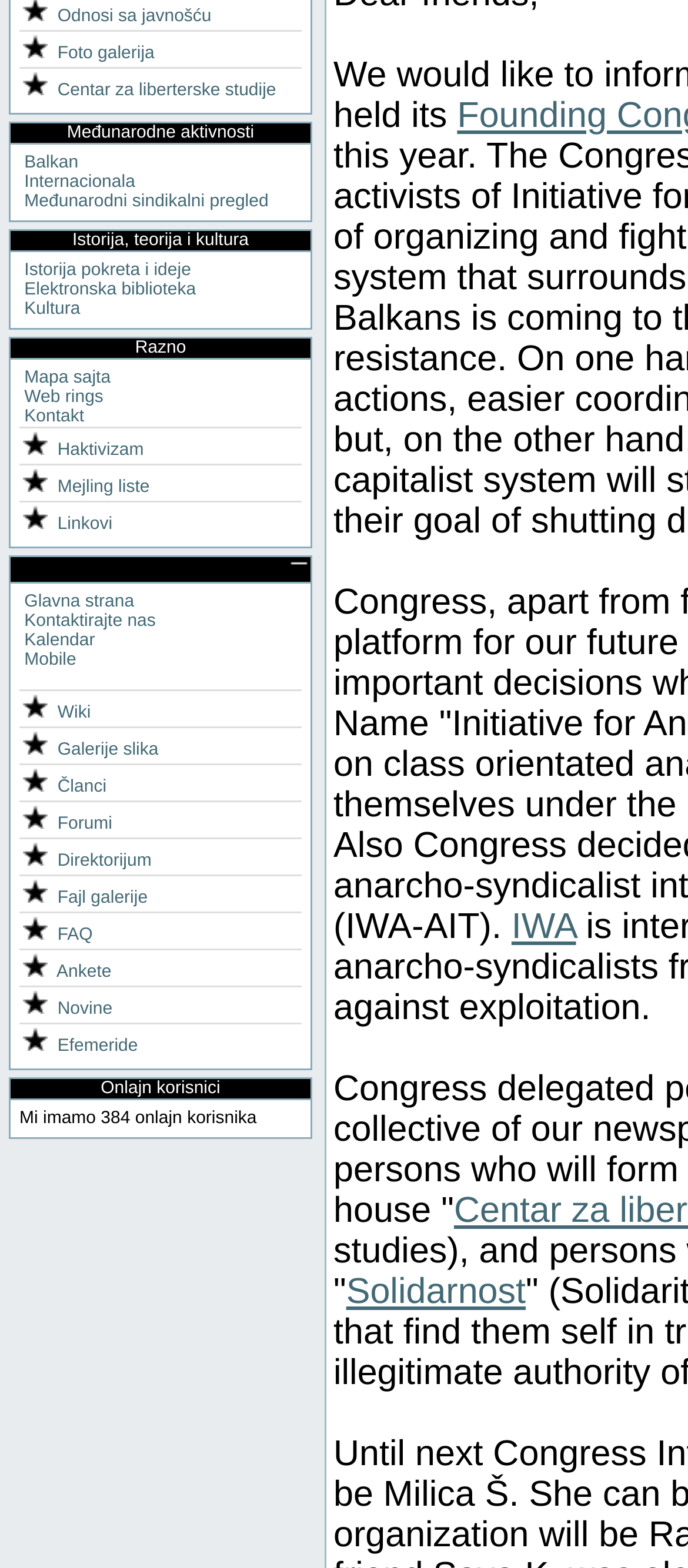Please find the bounding box for the following UI element description. Provide the coordinates in (top-left x, top-left y, bottom-right x, bottom-right y) format, with values between 0 and 1: Solidarnost

[0.503, 0.812, 0.764, 0.837]